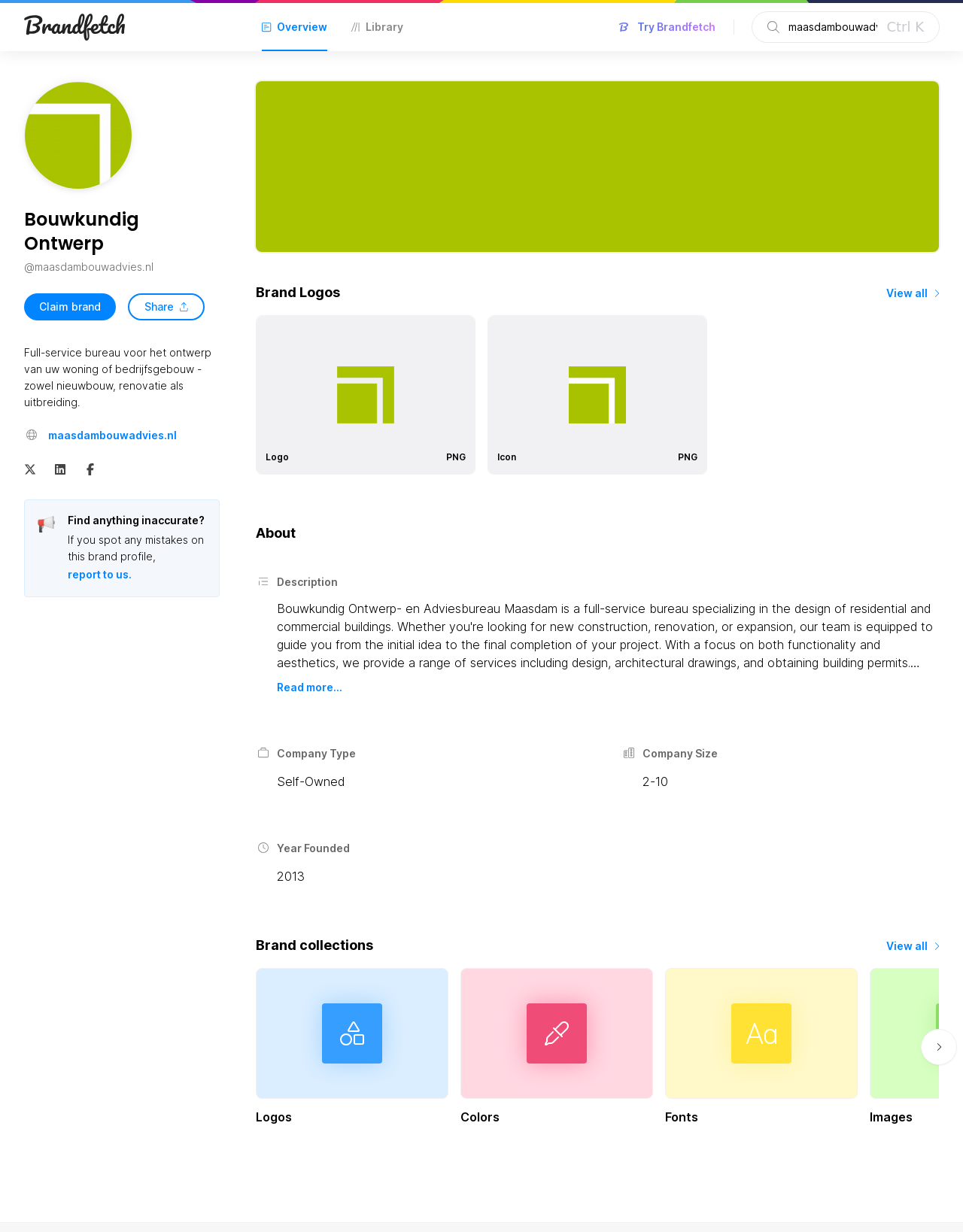Using the image as a reference, answer the following question in as much detail as possible:
How many employees does Bouwkundig Ontwerp have?

I found the company size by looking at the StaticText element with the text 'Company Size' at [0.667, 0.606, 0.745, 0.617] and the corresponding StaticText element with the text '2-10' at [0.667, 0.628, 0.694, 0.641].